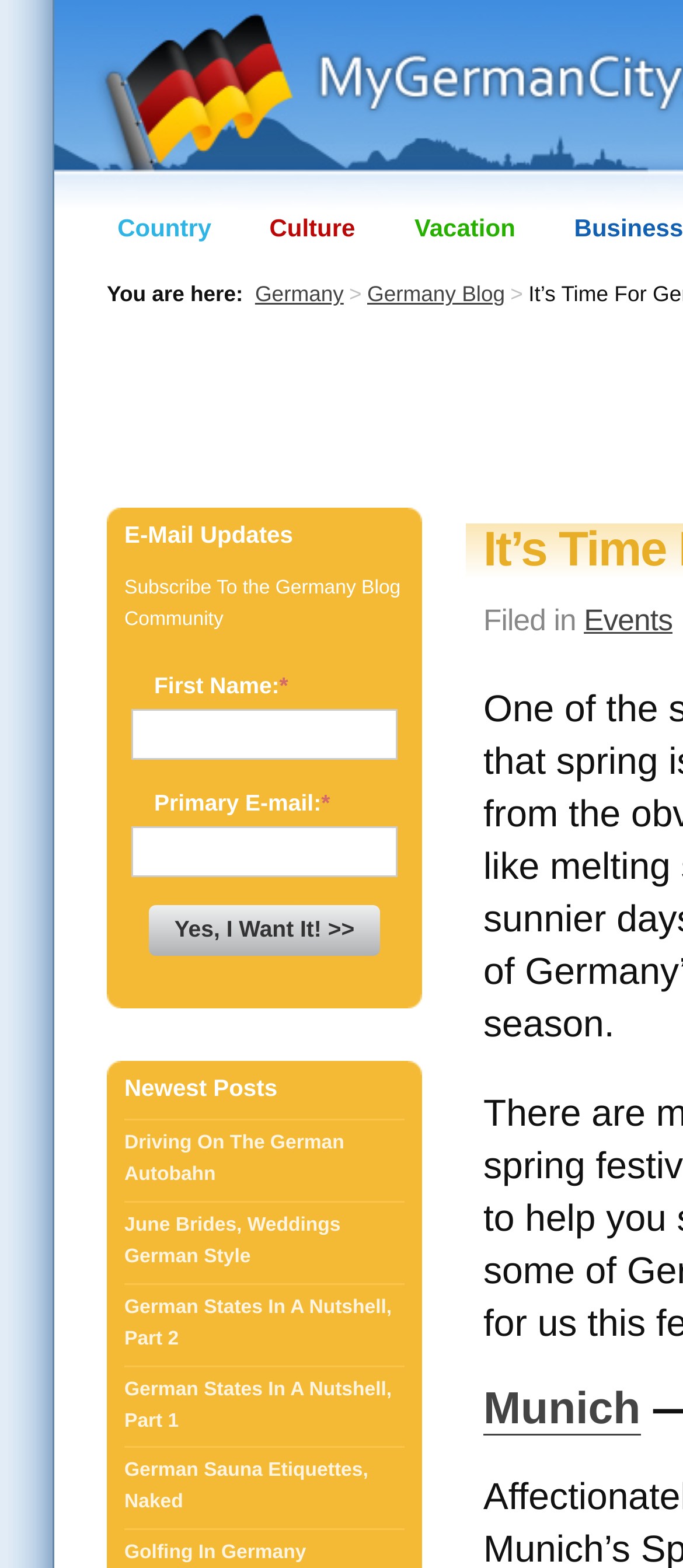Please identify the bounding box coordinates of where to click in order to follow the instruction: "Read about Driving On The German Autobahn".

[0.182, 0.714, 0.592, 0.766]